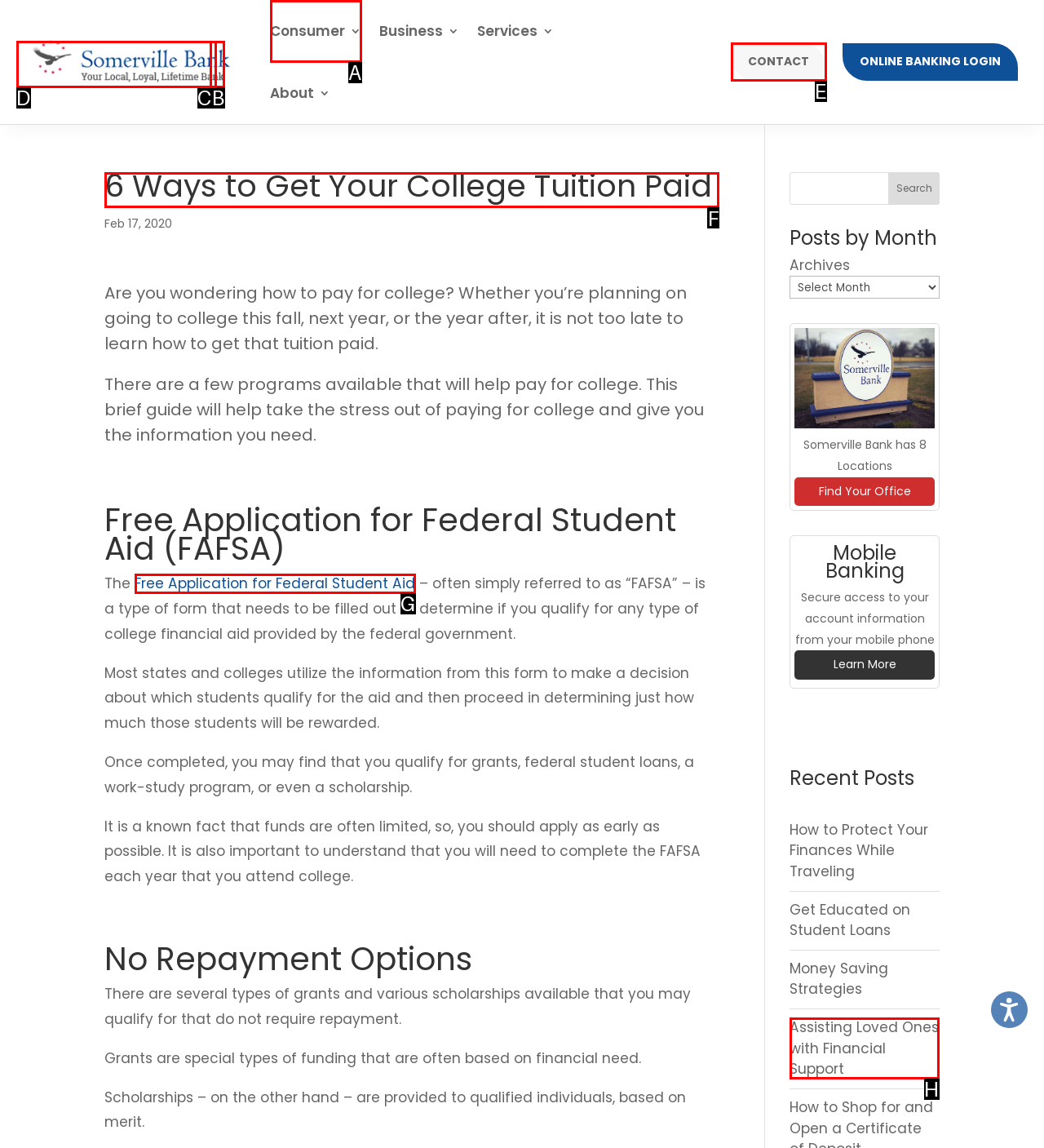Find the HTML element to click in order to complete this task: Read about how to get your college tuition paid
Answer with the letter of the correct option.

F